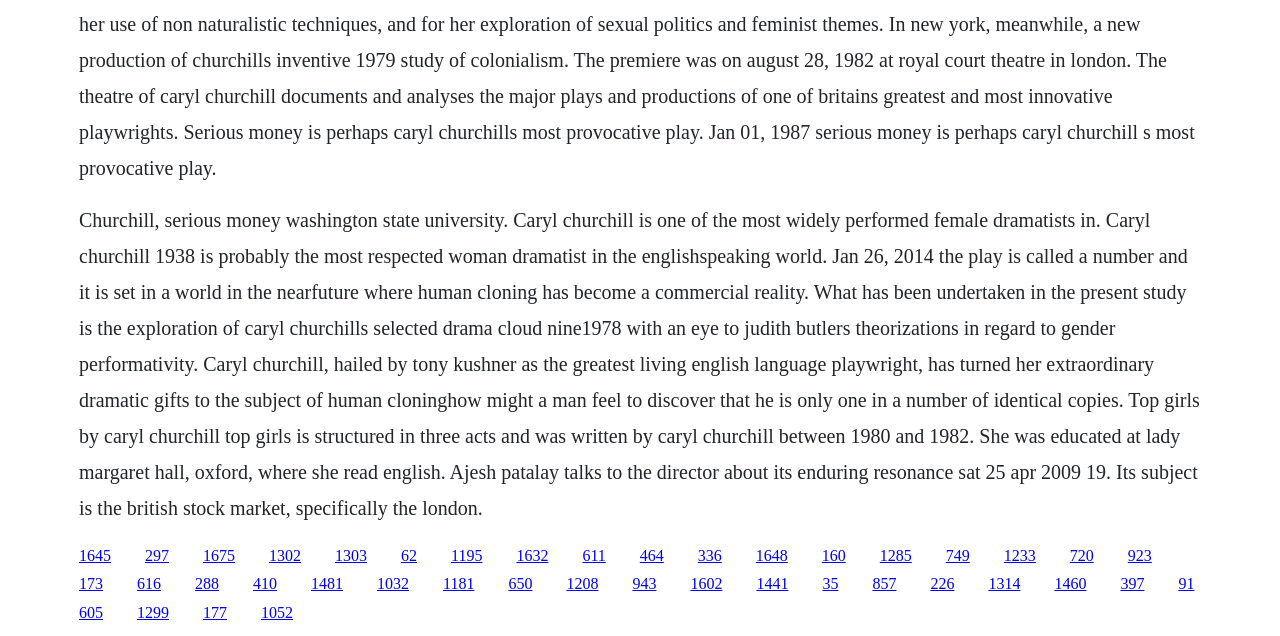Provide your answer to the question using just one word or phrase: What is the name of the play that explores human cloning?

A Number